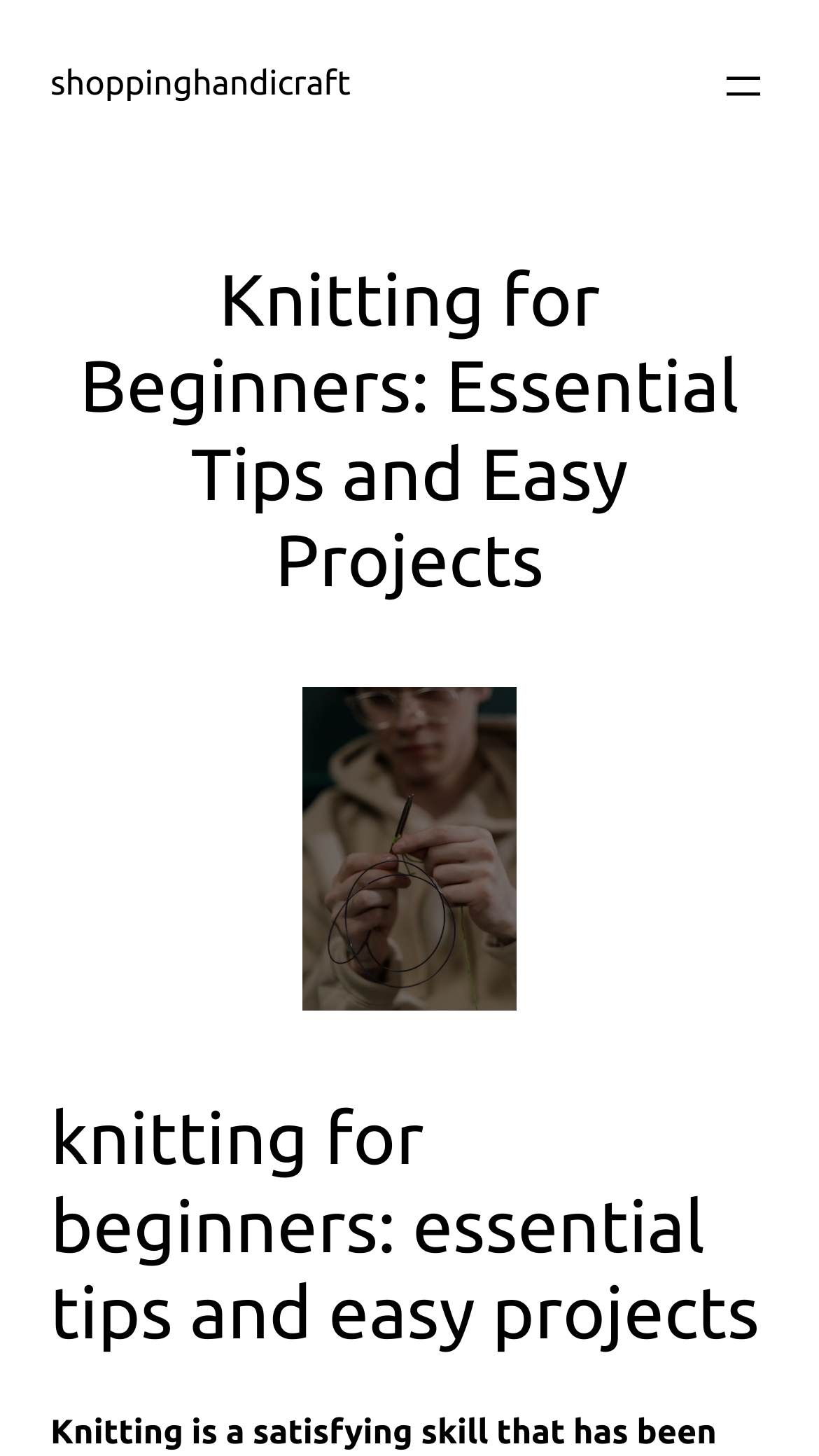Answer the question in a single word or phrase:
What type of image is present on this webpage?

A photo of a man learning to knit